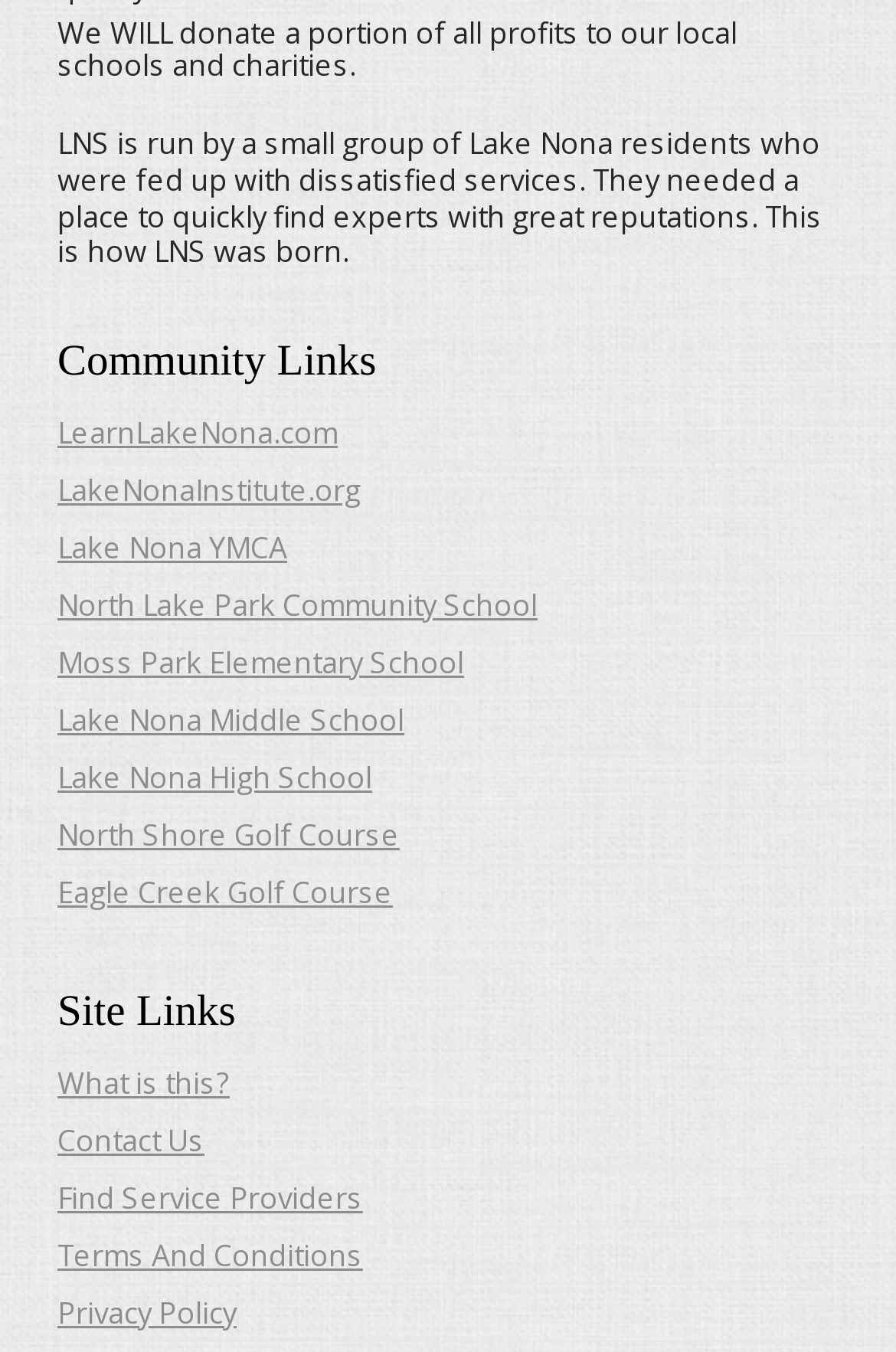Identify the bounding box coordinates for the UI element described as follows: Contact Us. Use the format (top-left x, top-left y, bottom-right x, bottom-right y) and ensure all values are floating point numbers between 0 and 1.

[0.064, 0.827, 0.228, 0.858]